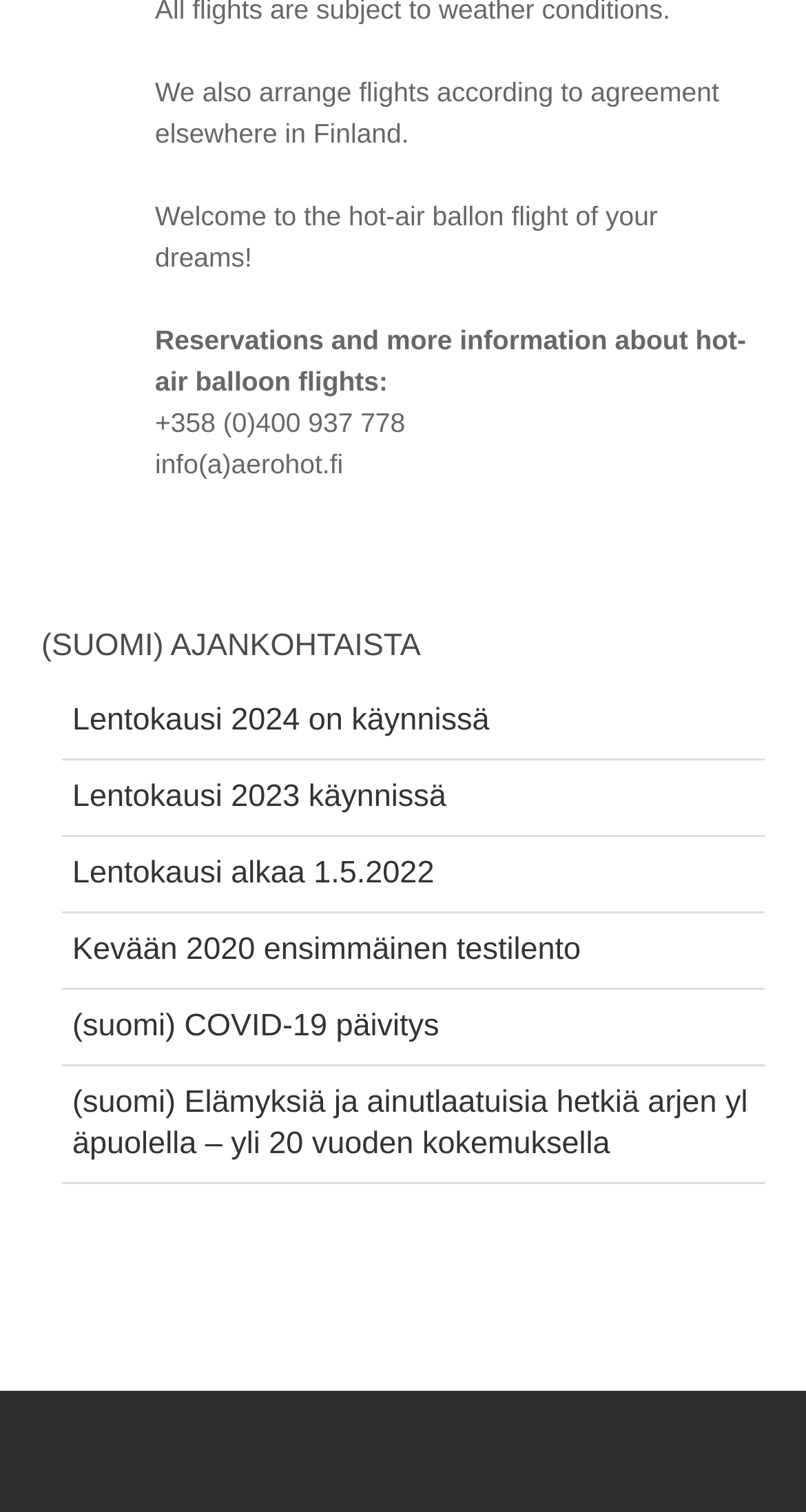Please give a concise answer to this question using a single word or phrase: 
What is the company's phone number?

+358 (0)400 937 778